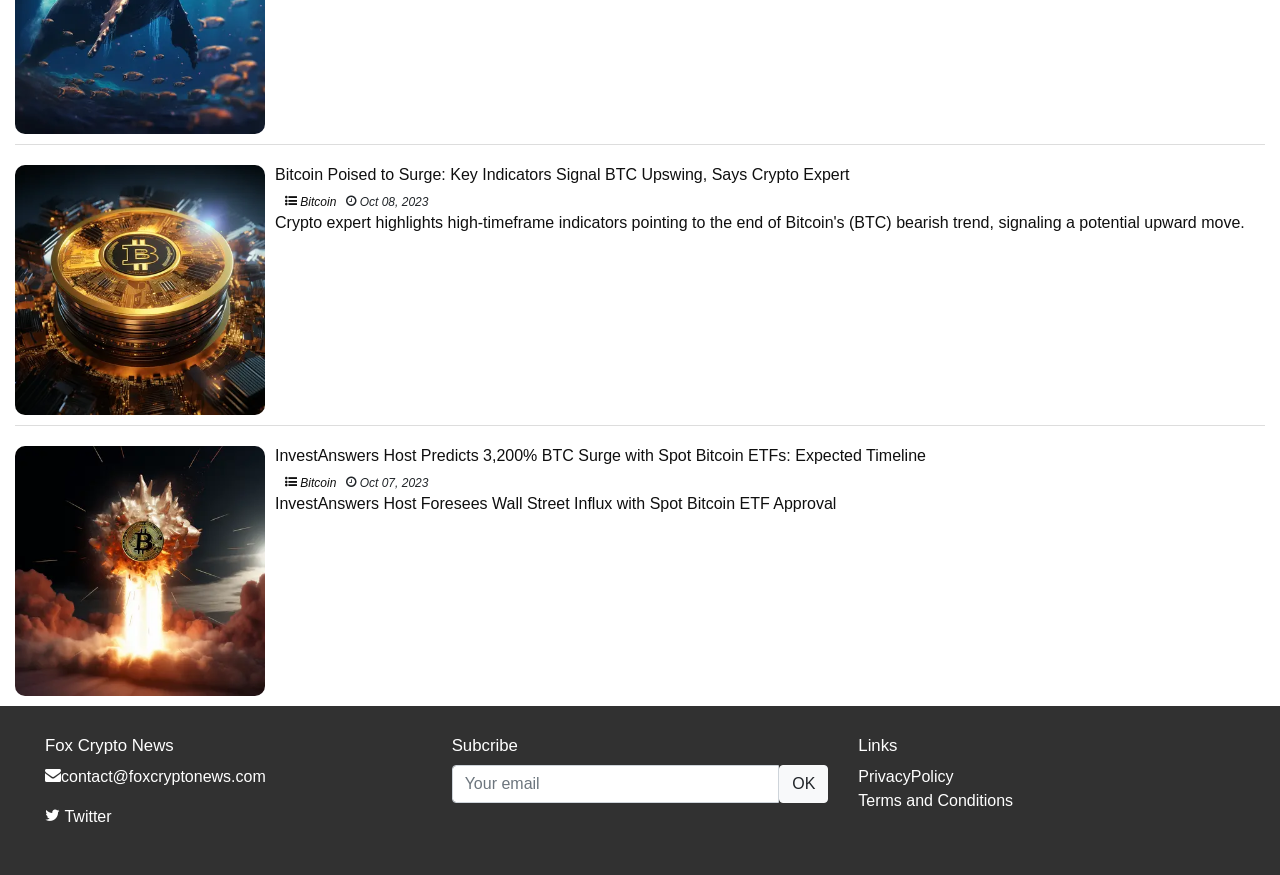Carefully examine the image and provide an in-depth answer to the question: What is the name of the website?

The webpage has a heading that says 'Fox Crypto News', which appears to be the name of the website, a news platform focused on cryptocurrency and Bitcoin.